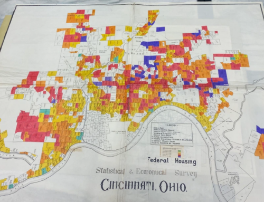Please give a succinct answer to the question in one word or phrase:
What is the practice revealed by the map?

Redlining